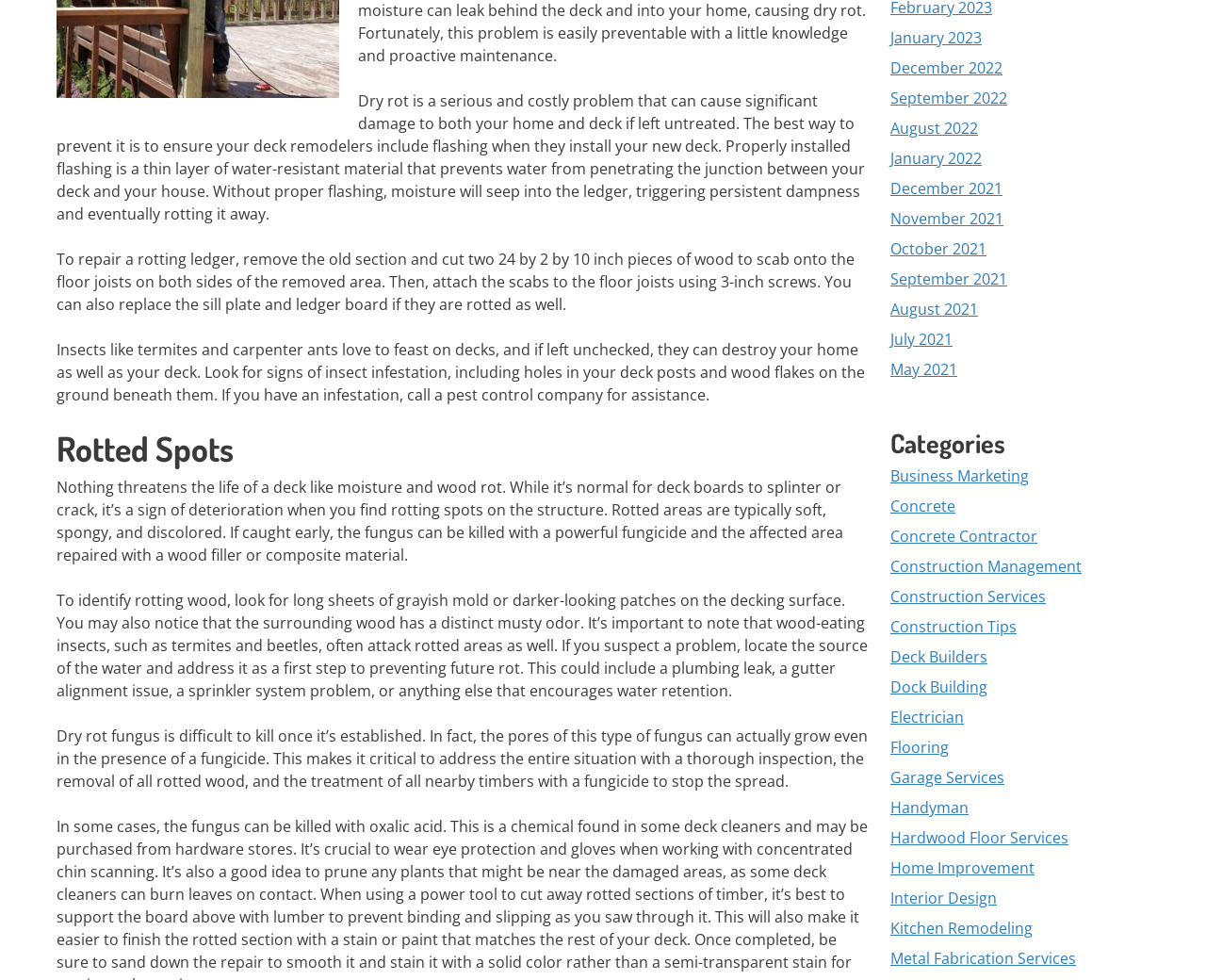Locate the bounding box coordinates of the UI element described by: "Electrician". Provide the coordinates as four float numbers between 0 and 1, formatted as [left, top, right, bottom].

[0.738, 0.722, 0.799, 0.743]